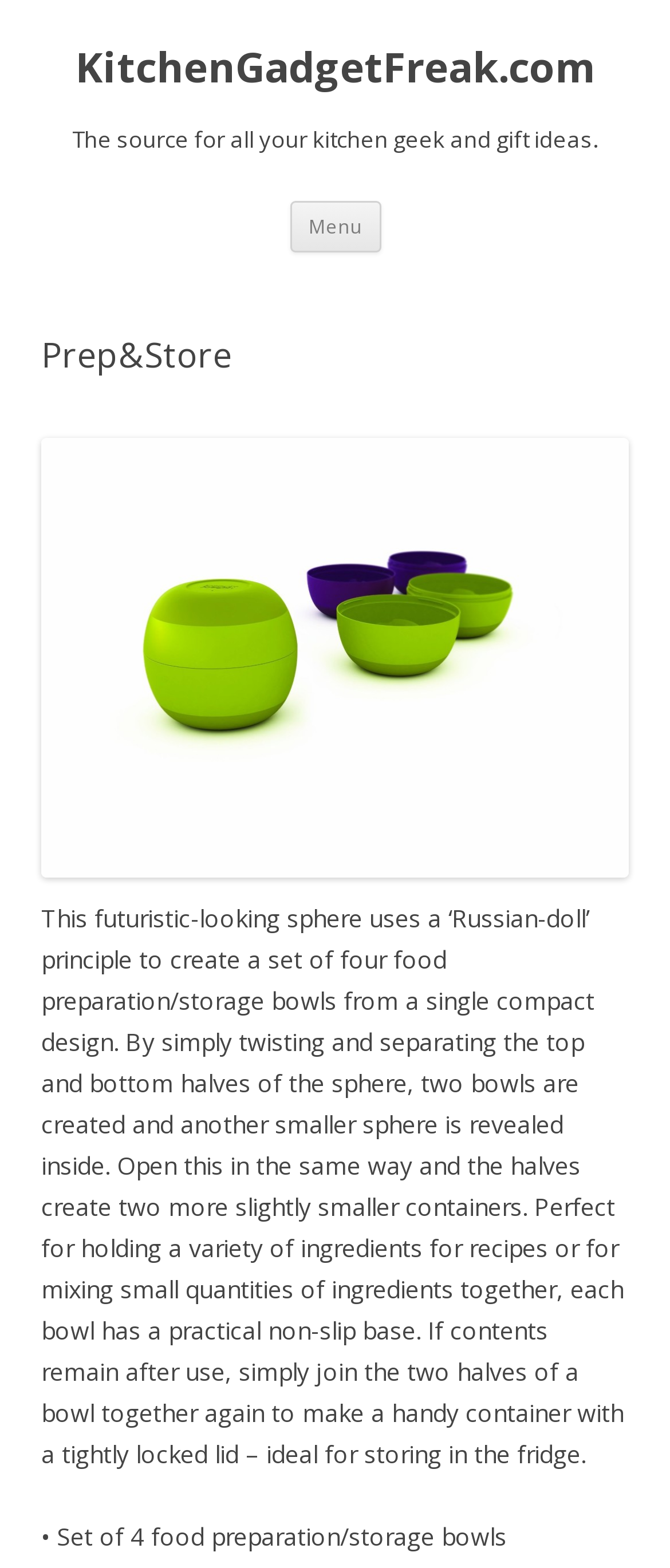What is the number of food preparation/storage bowls in the set?
Look at the image and respond with a one-word or short phrase answer.

4